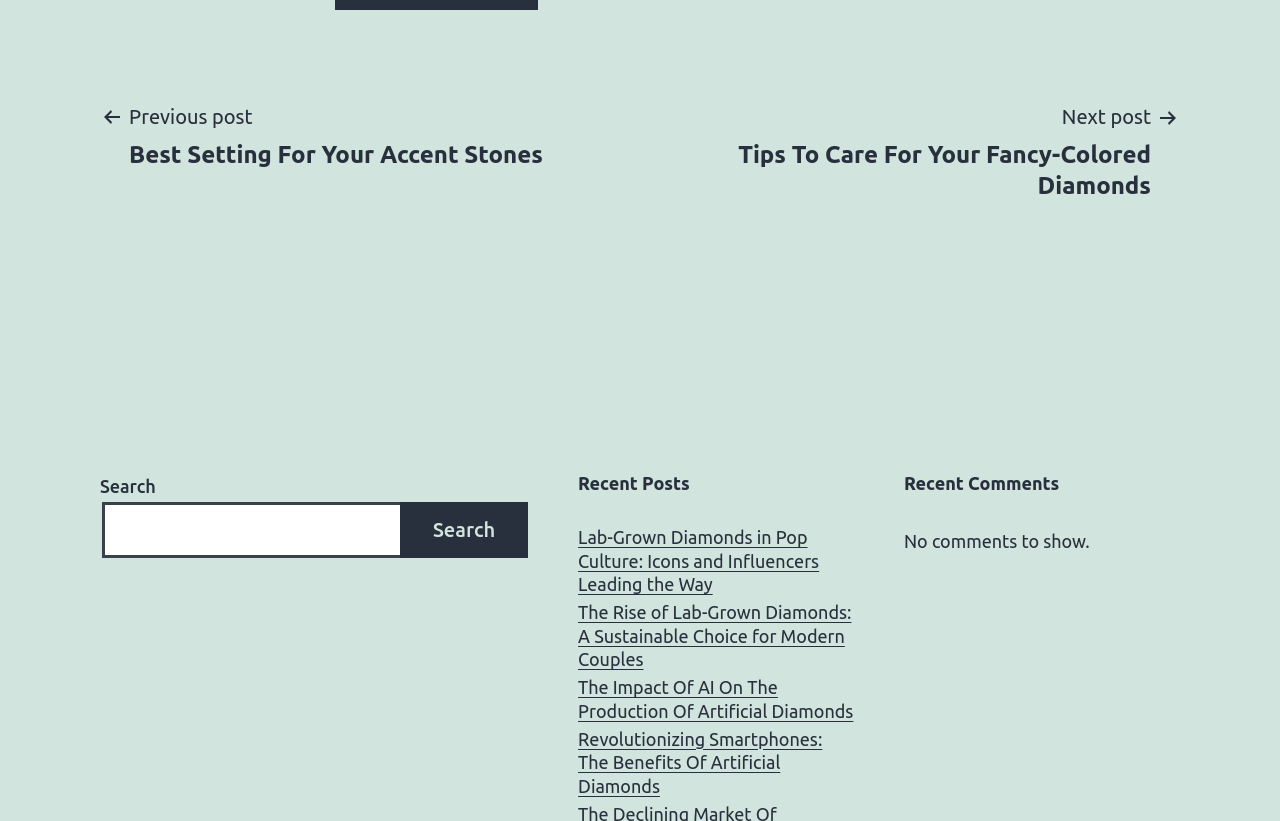Determine the bounding box coordinates for the area you should click to complete the following instruction: "Add to cart".

None